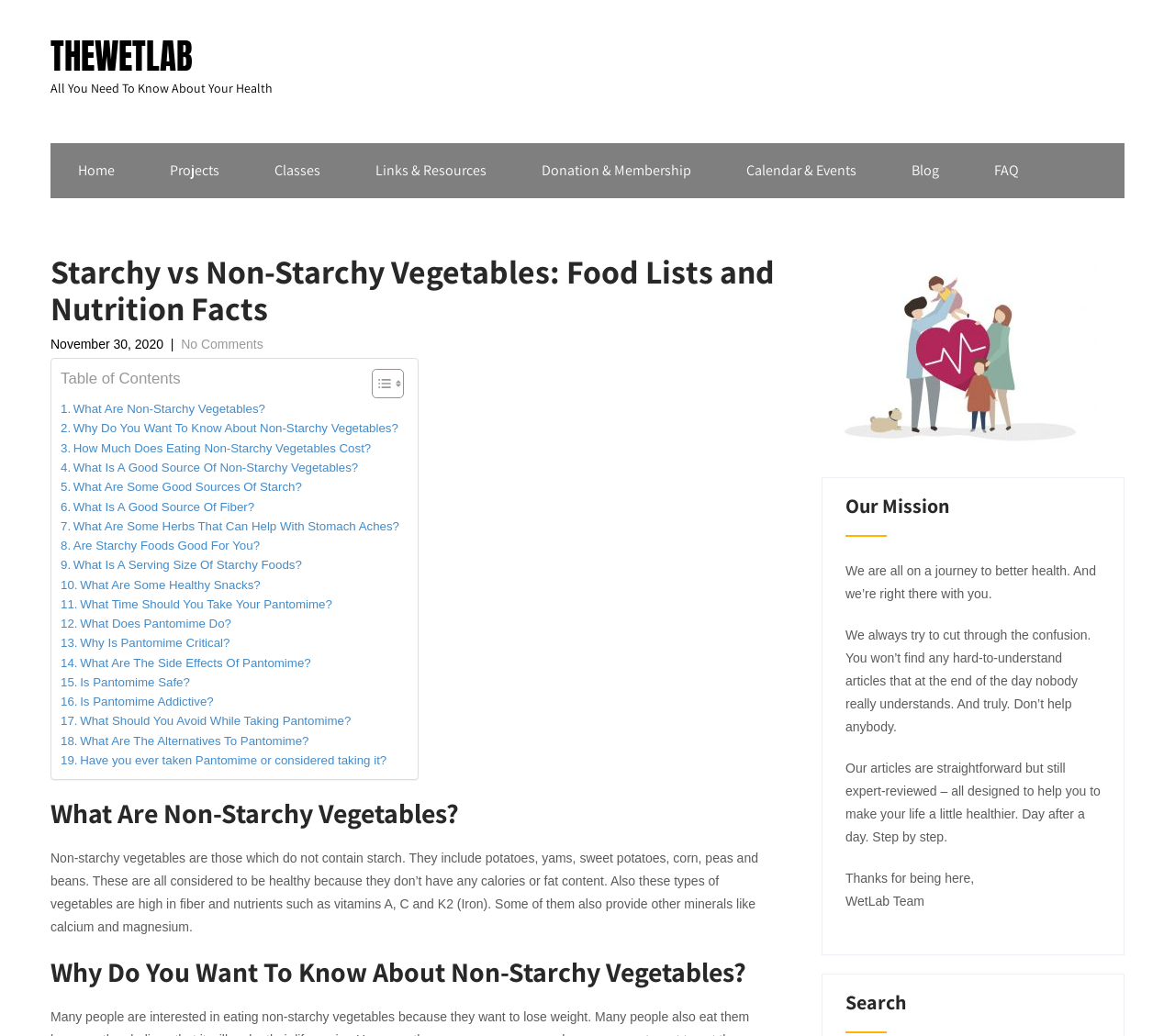Locate the primary headline on the webpage and provide its text.

Starchy vs Non-Starchy Vegetables: Food Lists and Nutrition Facts